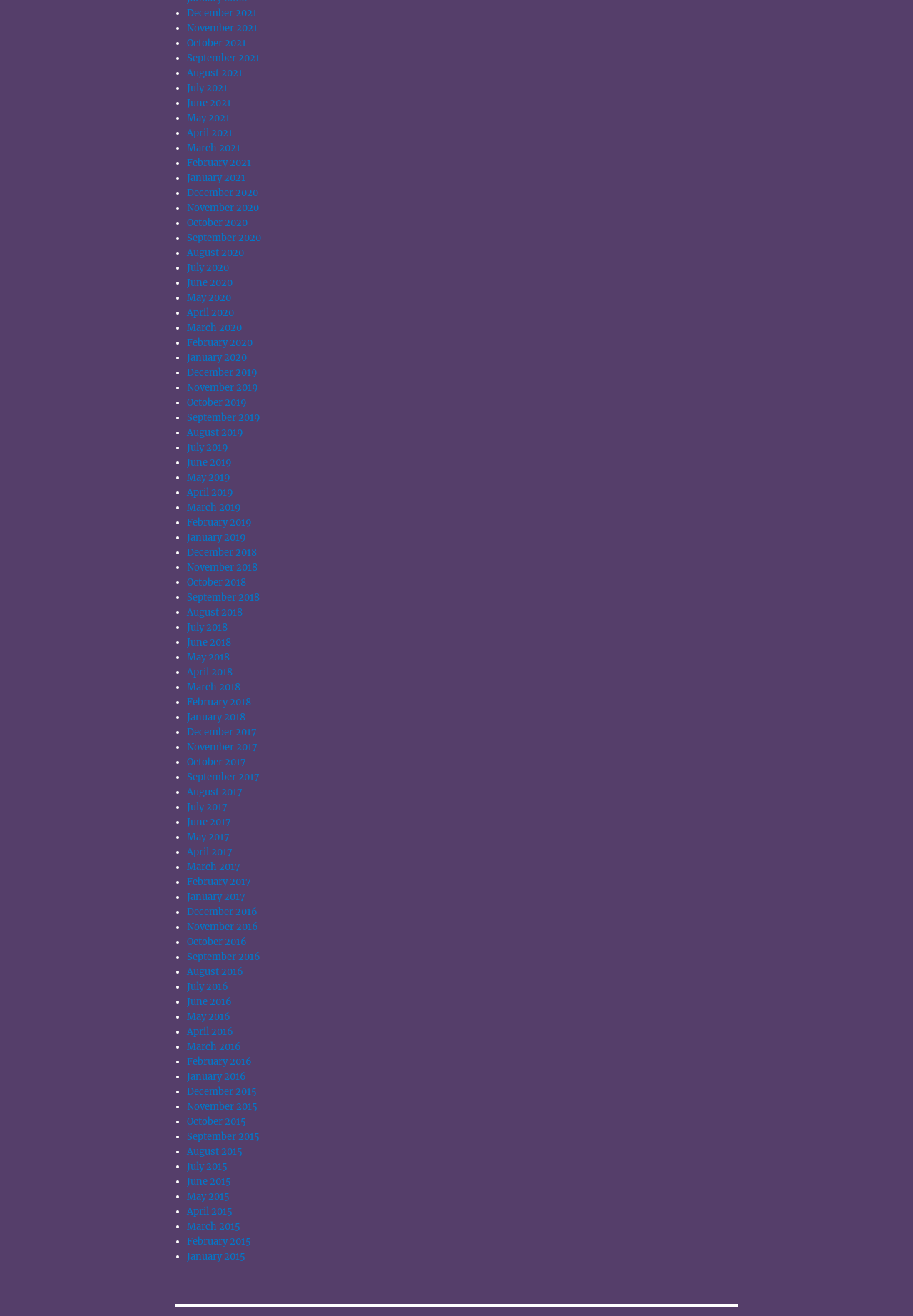Specify the bounding box coordinates of the area to click in order to follow the given instruction: "Select August 2021."

[0.205, 0.051, 0.266, 0.06]